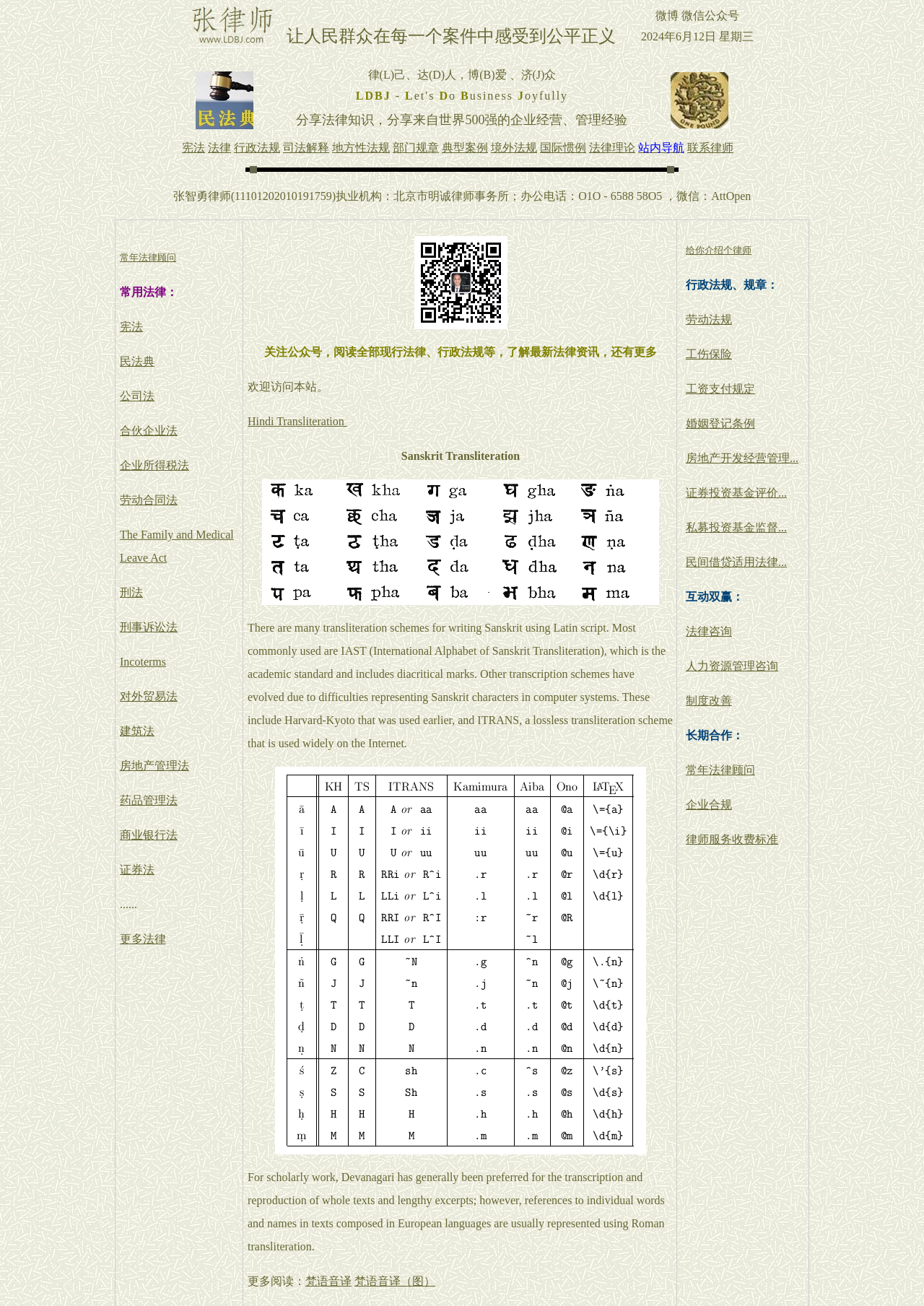Please provide a detailed answer to the question below by examining the image:
What is the image above the text '常用的梵语音译方案'?

The image above the text '常用的梵语音译方案' appears to be a diagram or chart that illustrates different Sanskrit transliteration schemes. It may be a visual representation of the schemes mentioned in the text.